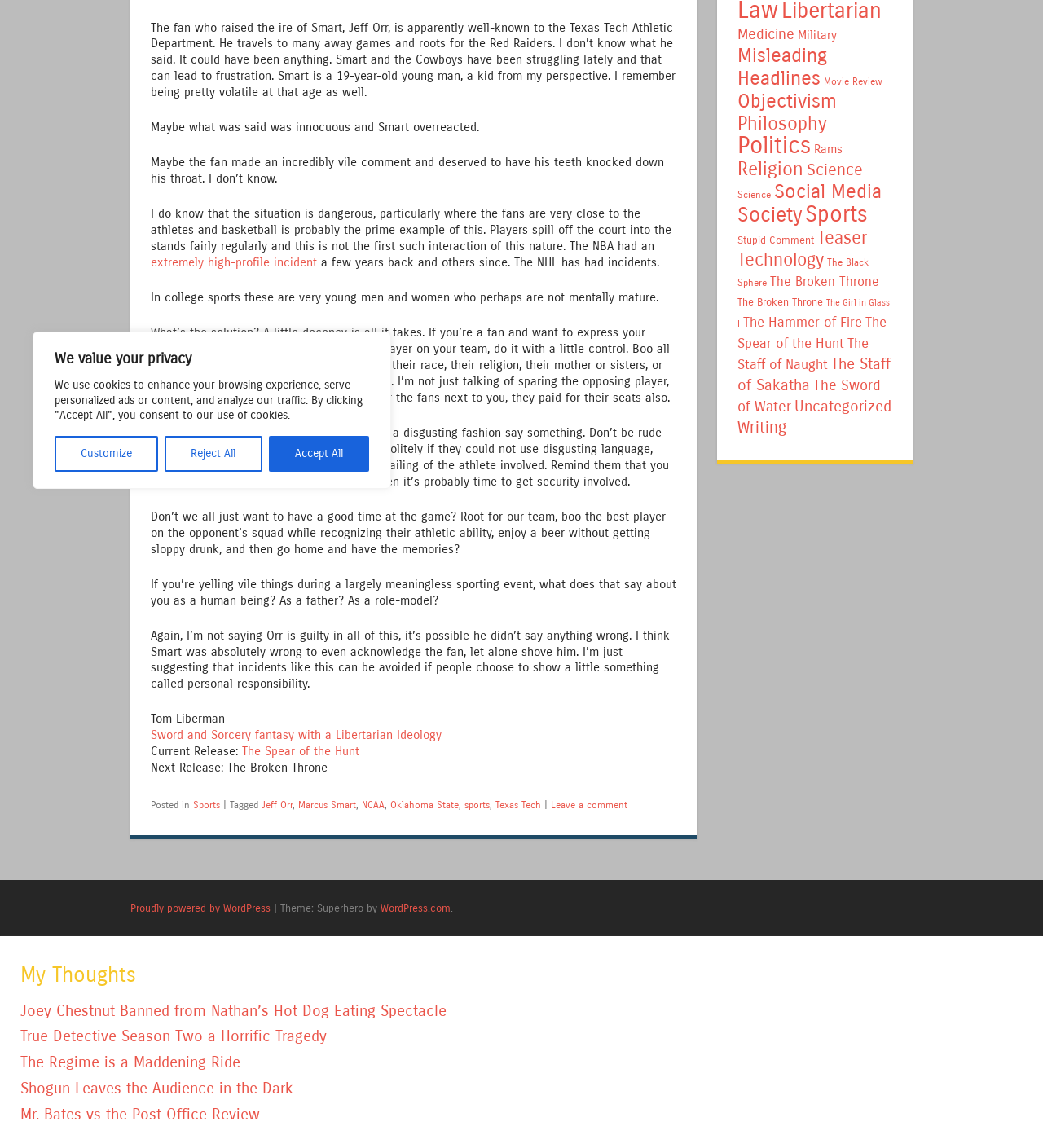Determine the bounding box for the HTML element described here: "The Broken Throne". The coordinates should be given as [left, top, right, bottom] with each number being a float between 0 and 1.

[0.707, 0.258, 0.789, 0.269]